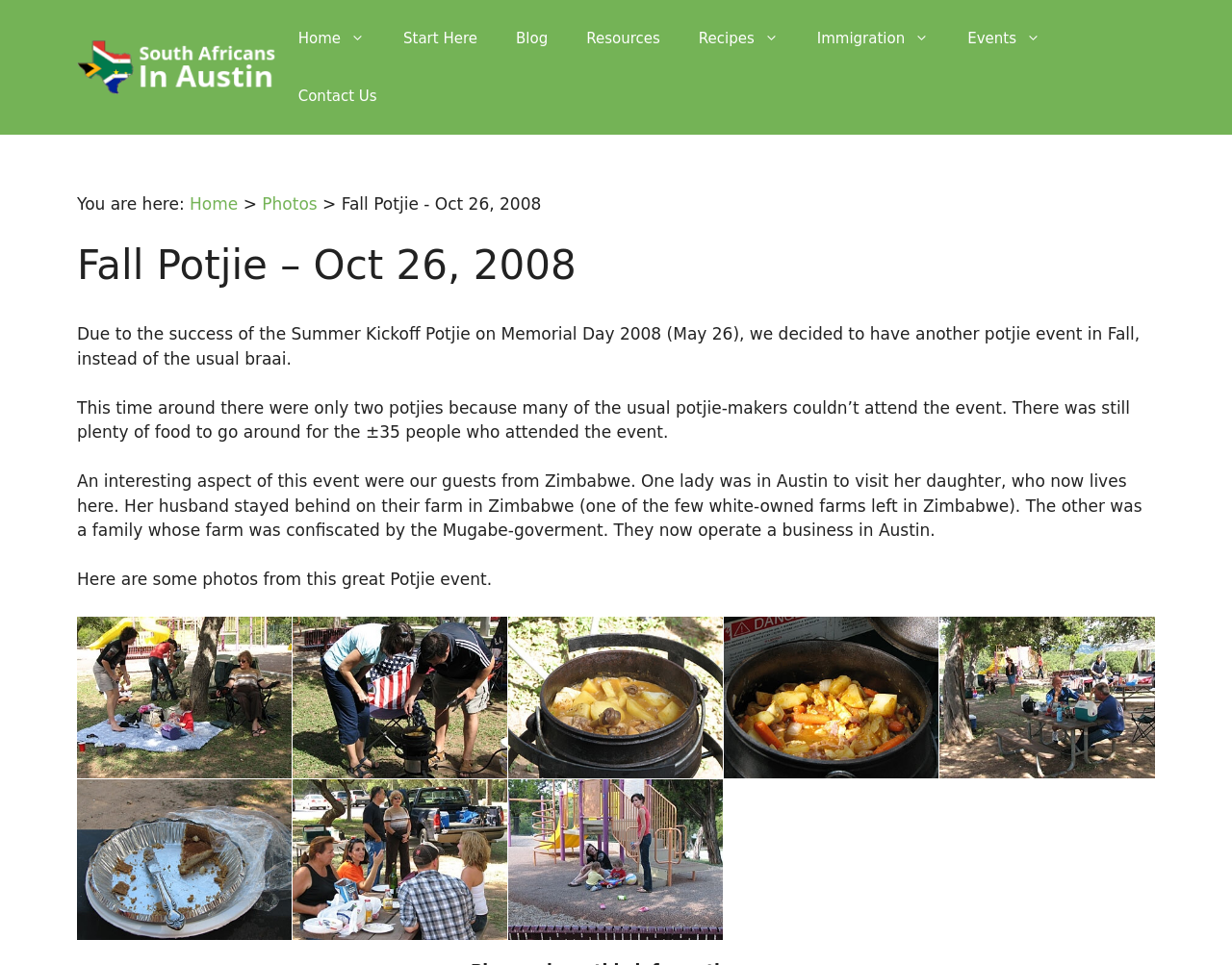What is the name of the event described on this webpage?
Look at the image and respond with a single word or a short phrase.

Fall Potjie